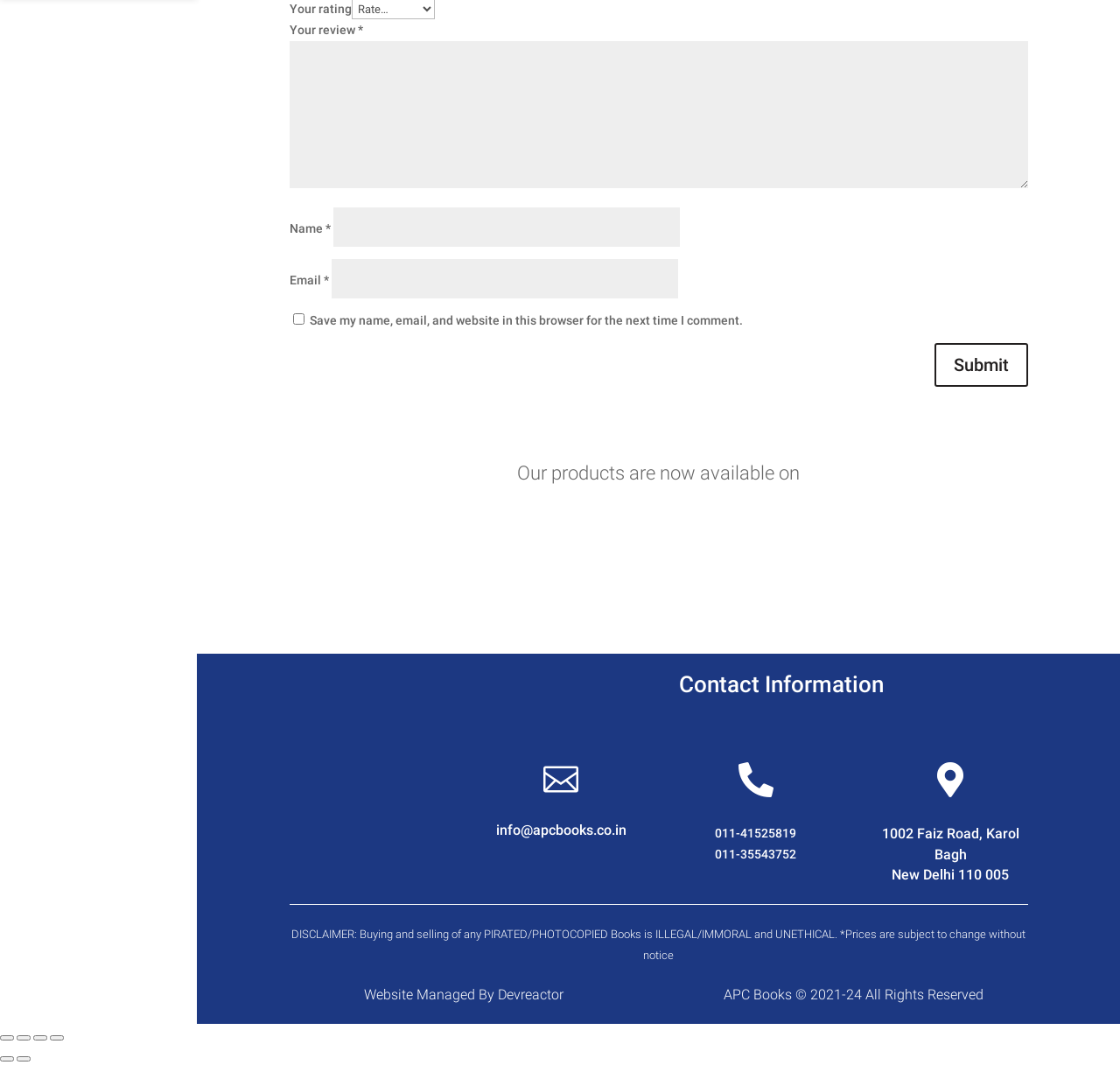Find the bounding box coordinates for the area that must be clicked to perform this action: "Check disclaimer".

[0.26, 0.871, 0.916, 0.903]